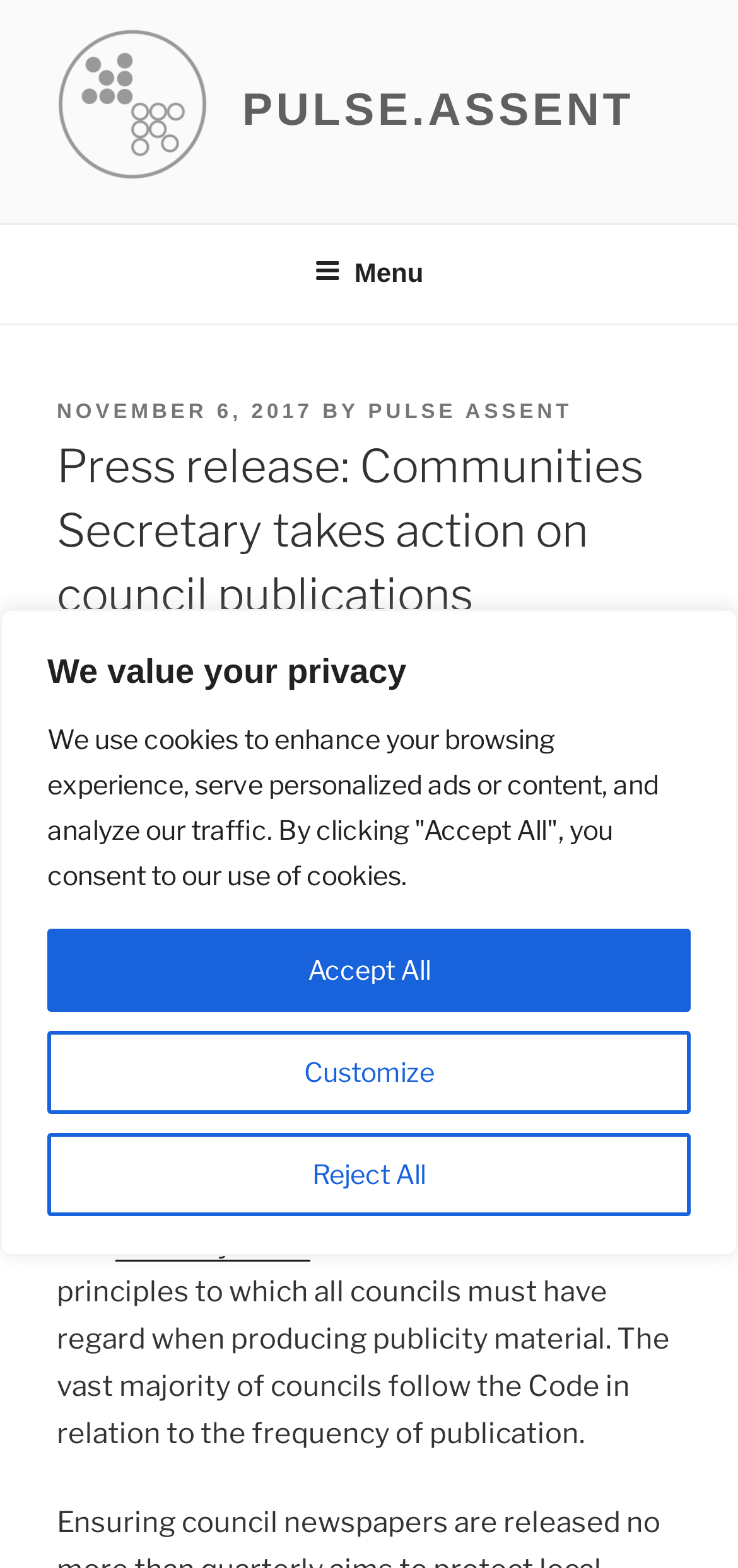Generate the text content of the main heading of the webpage.

Press release: Communities Secretary takes action on council publications